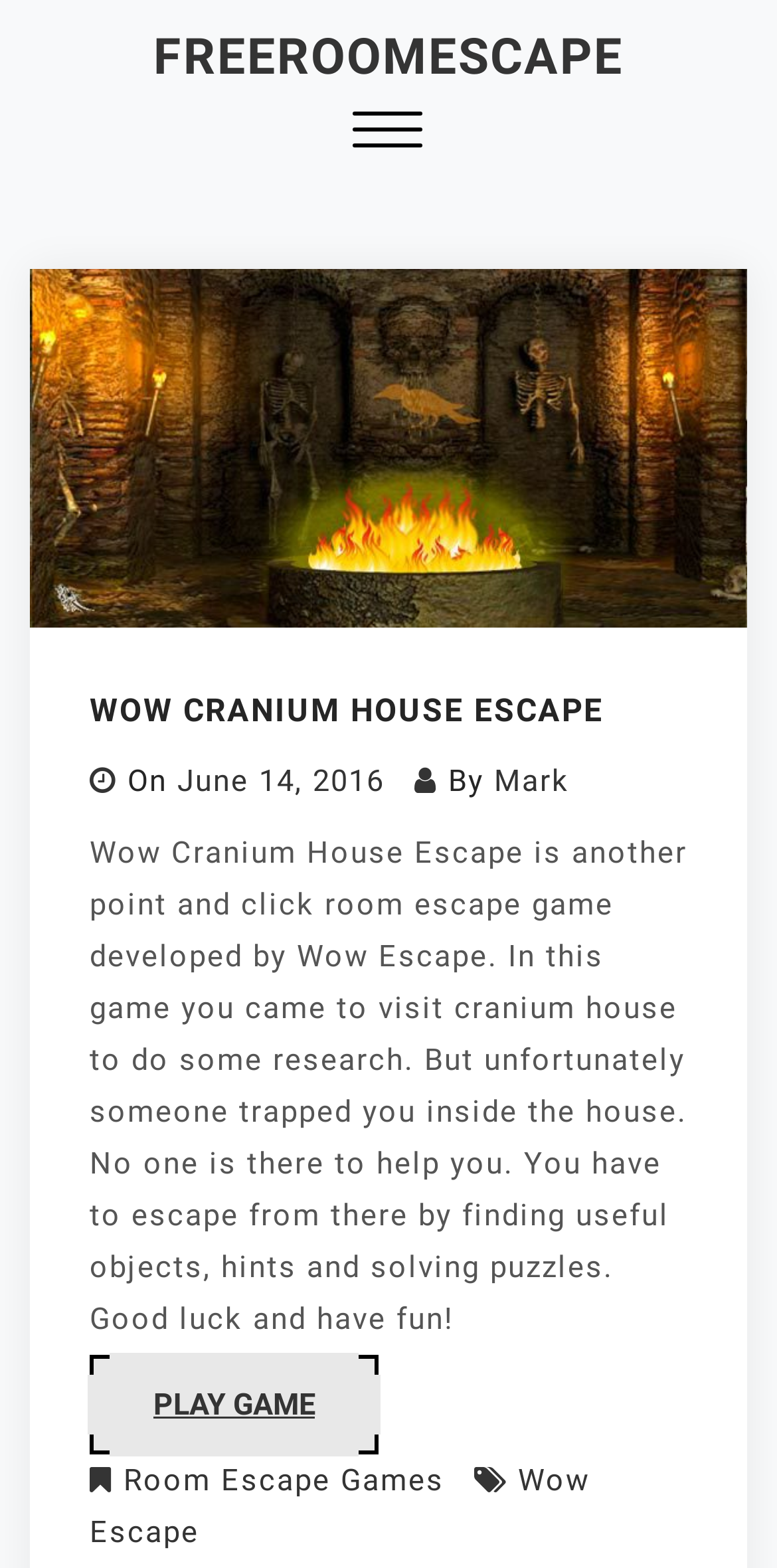Give a one-word or short phrase answer to this question: 
Who developed the game?

Wow Escape